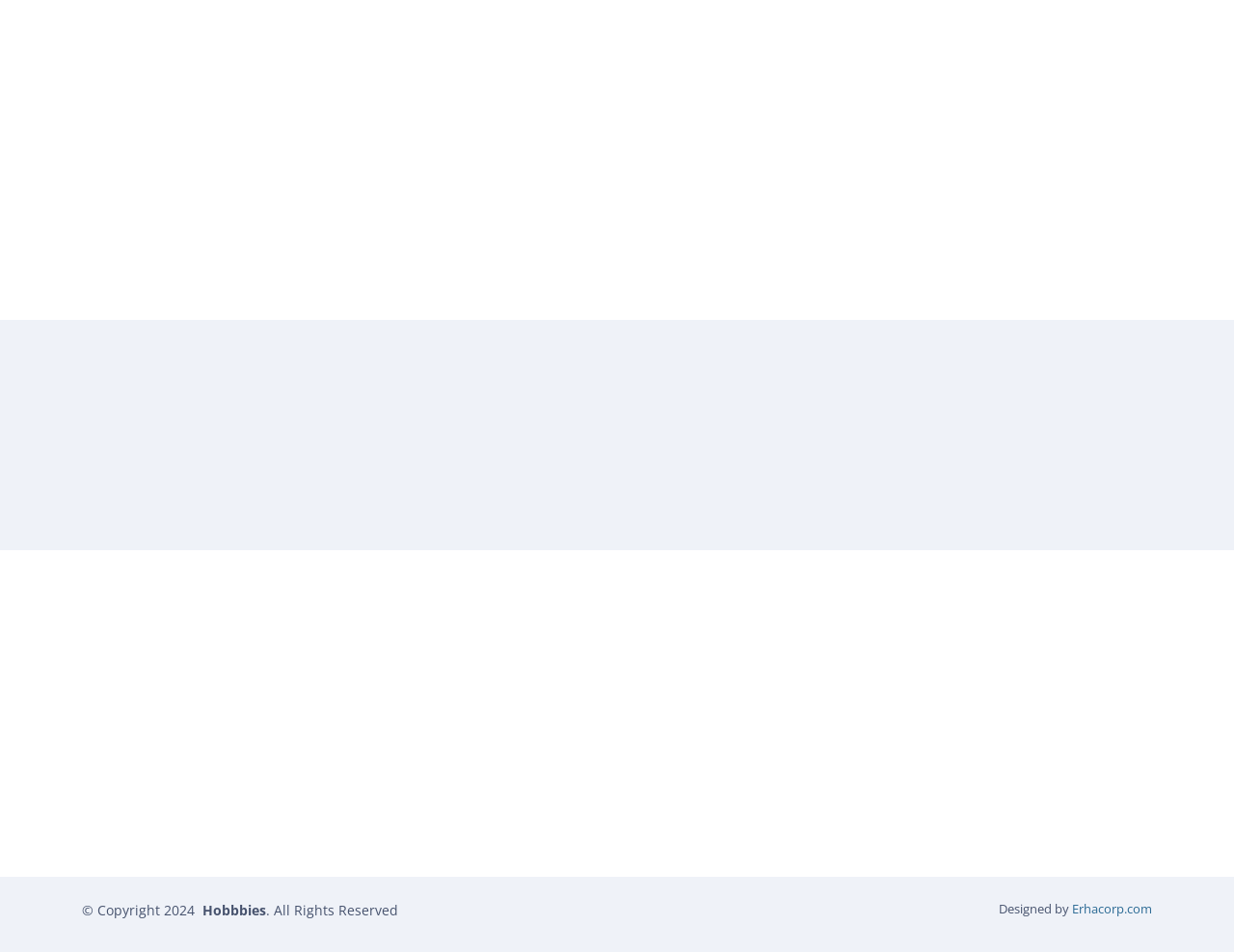Determine the bounding box coordinates of the clickable element to complete this instruction: "Click Send Message". Provide the coordinates in the format of four float numbers between 0 and 1, [left, top, right, bottom].

[0.66, 0.311, 0.785, 0.36]